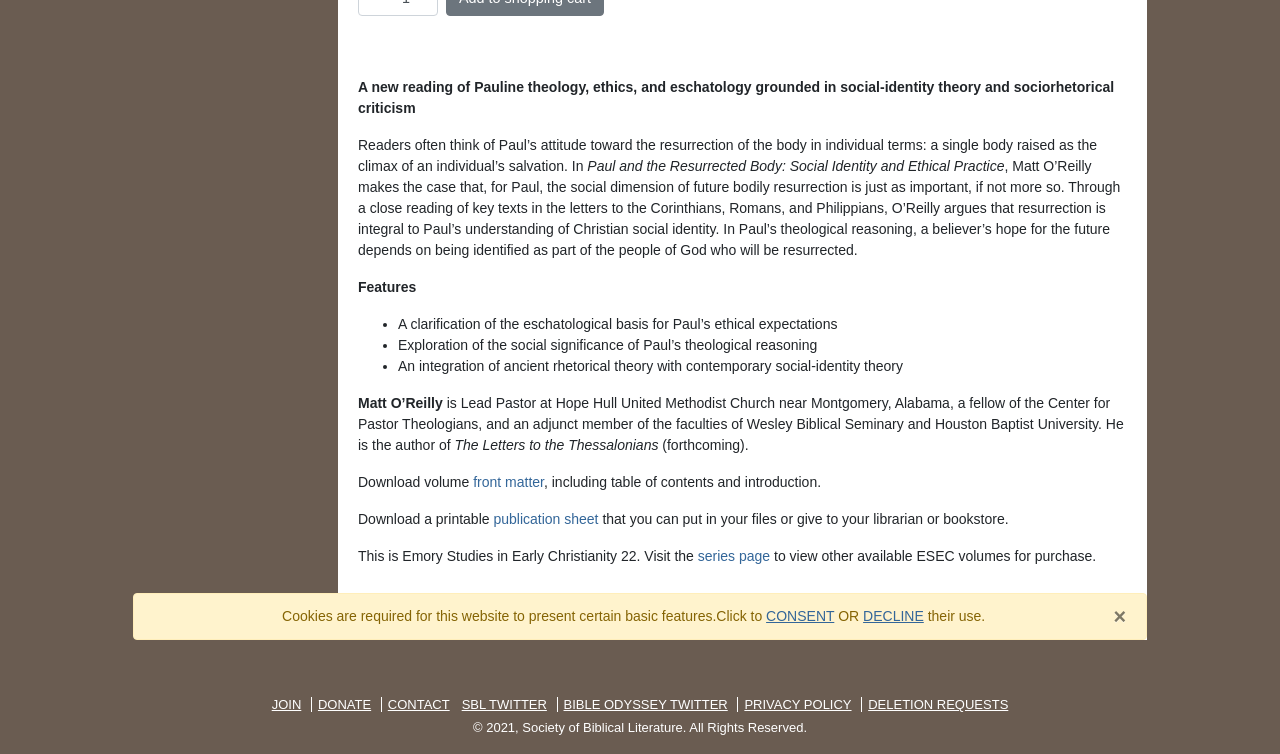Using the webpage screenshot, find the UI element described by JOIN. Provide the bounding box coordinates in the format (top-left x, top-left y, bottom-right x, bottom-right y), ensuring all values are floating point numbers between 0 and 1.

[0.208, 0.925, 0.24, 0.944]